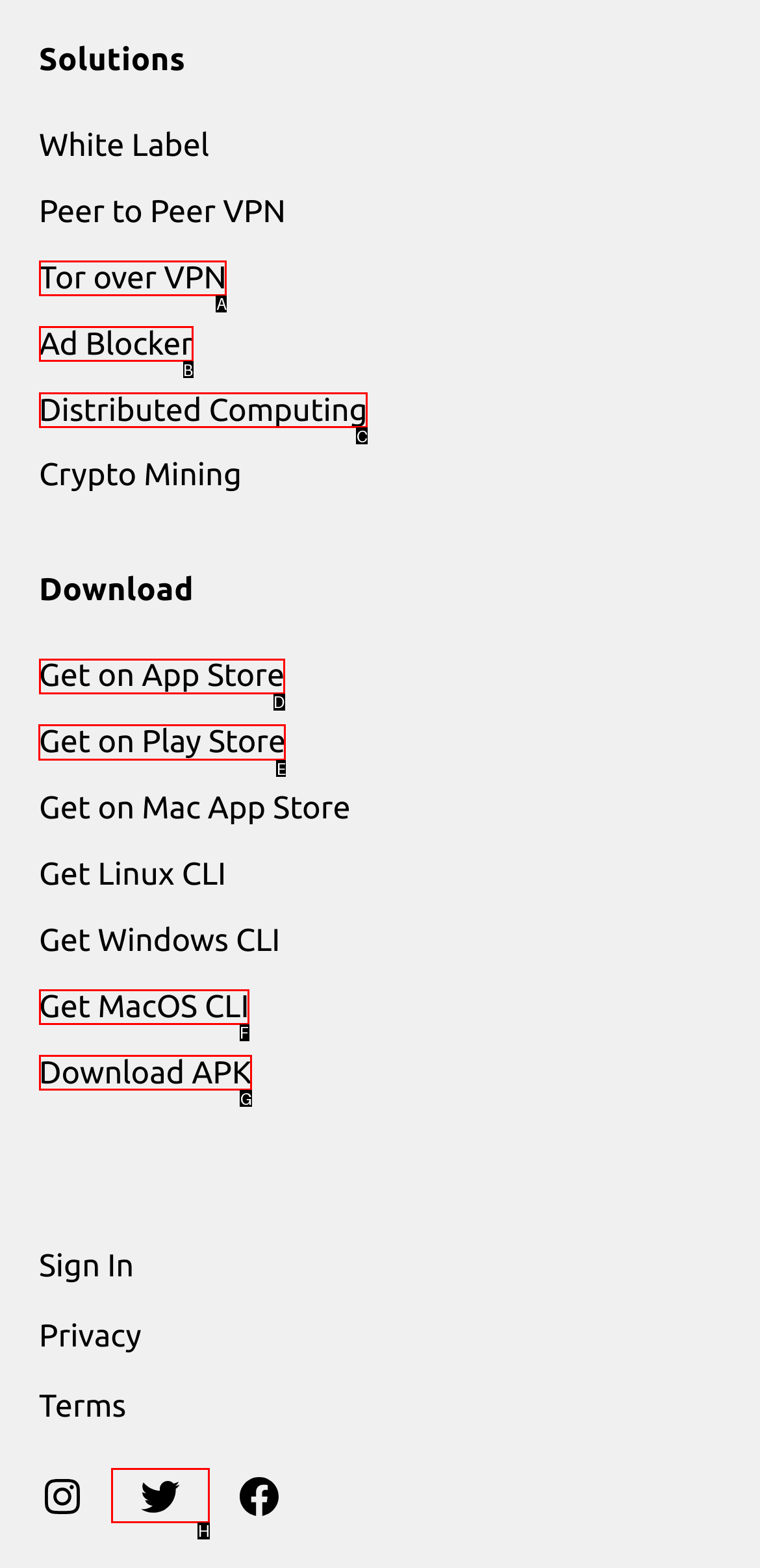Identify the letter of the UI element needed to carry out the task: Get on Play Store
Reply with the letter of the chosen option.

E